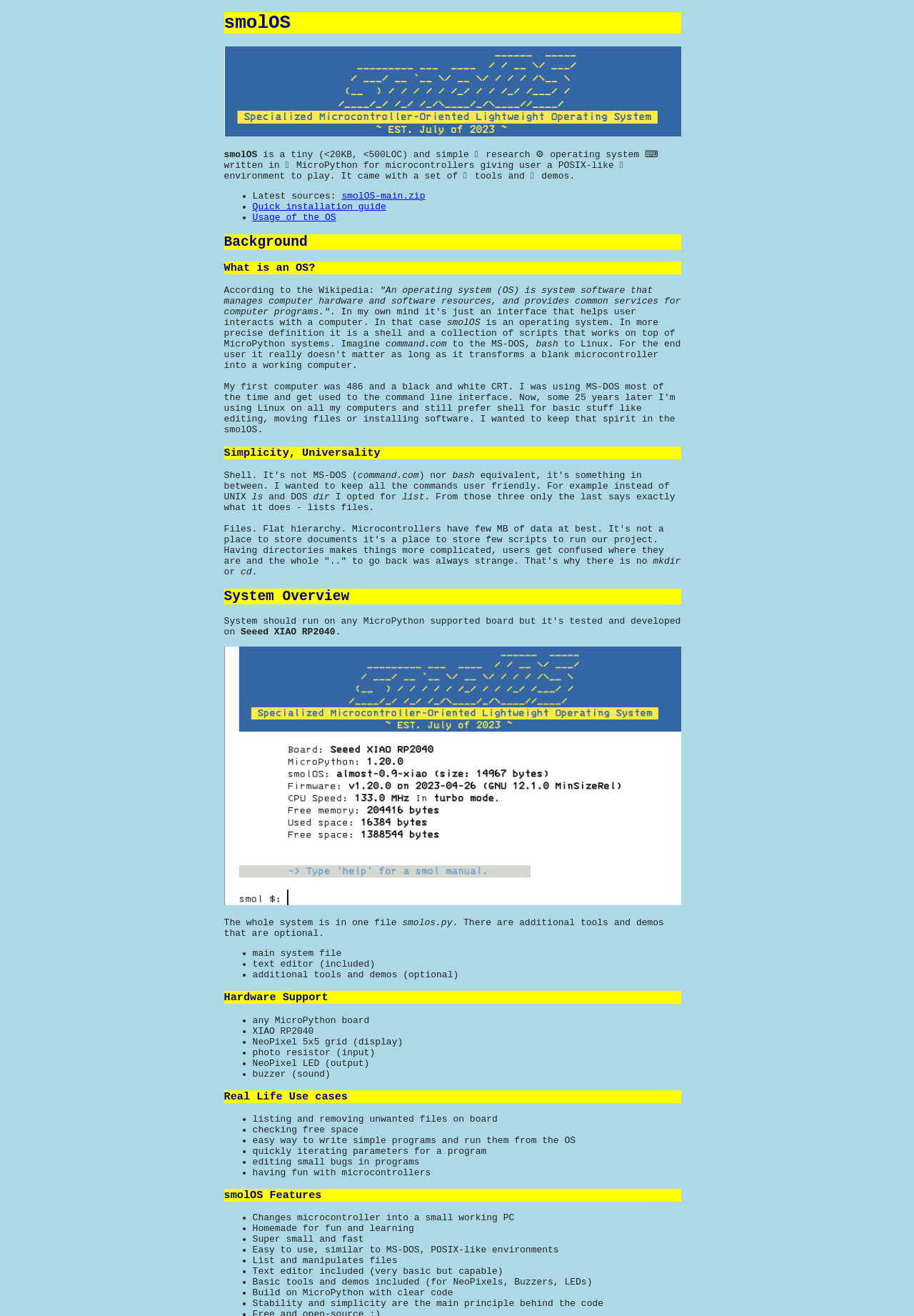What is smolOS?
Please describe in detail the information shown in the image to answer the question.

Based on the webpage, smolOS is a tiny operating system that is less than 20KB and 500LOC, written in MicroPython for microcontrollers, providing a POSIX-like environment to play with.